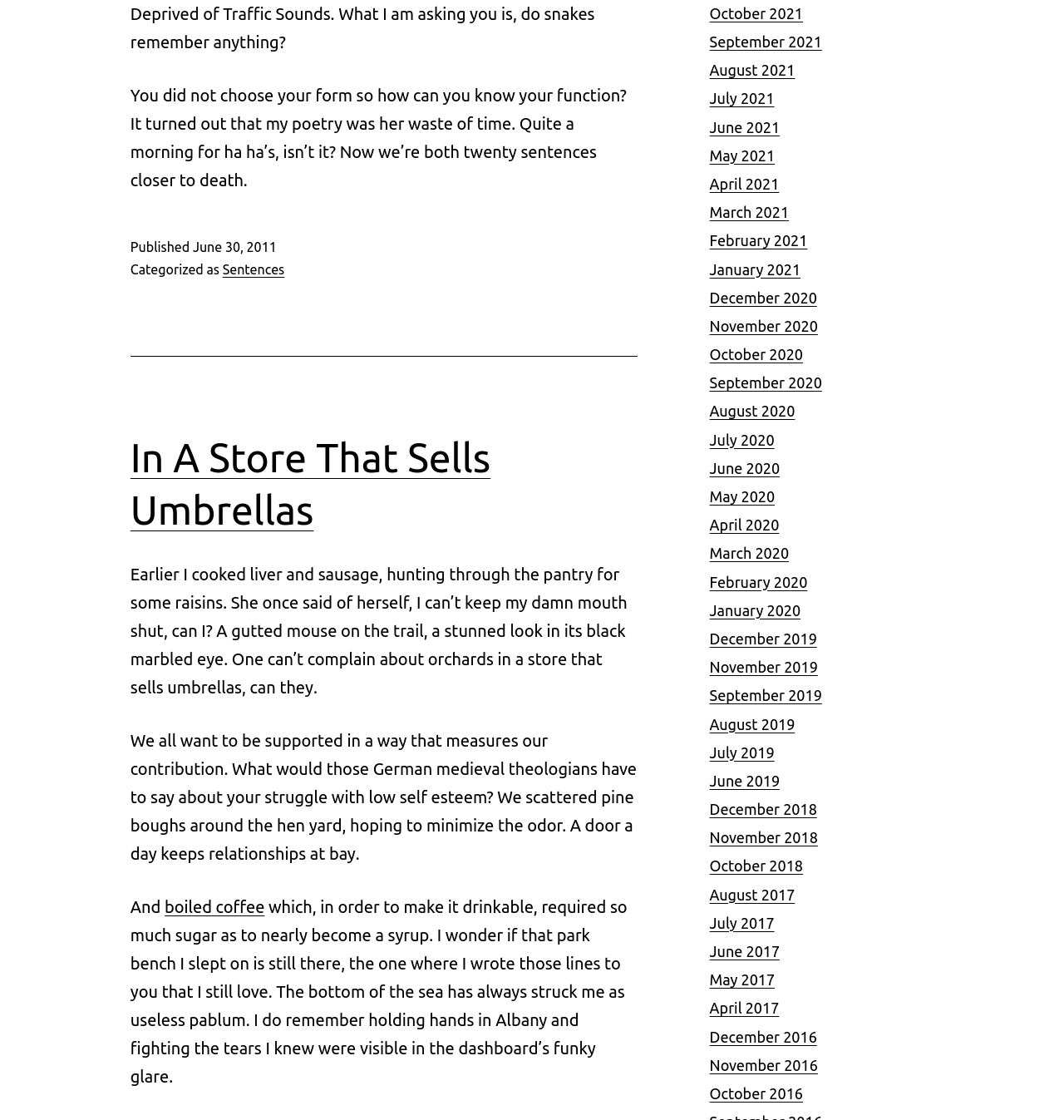Pinpoint the bounding box coordinates of the element to be clicked to execute the instruction: "Explore the post about boiled coffee".

[0.155, 0.801, 0.249, 0.818]